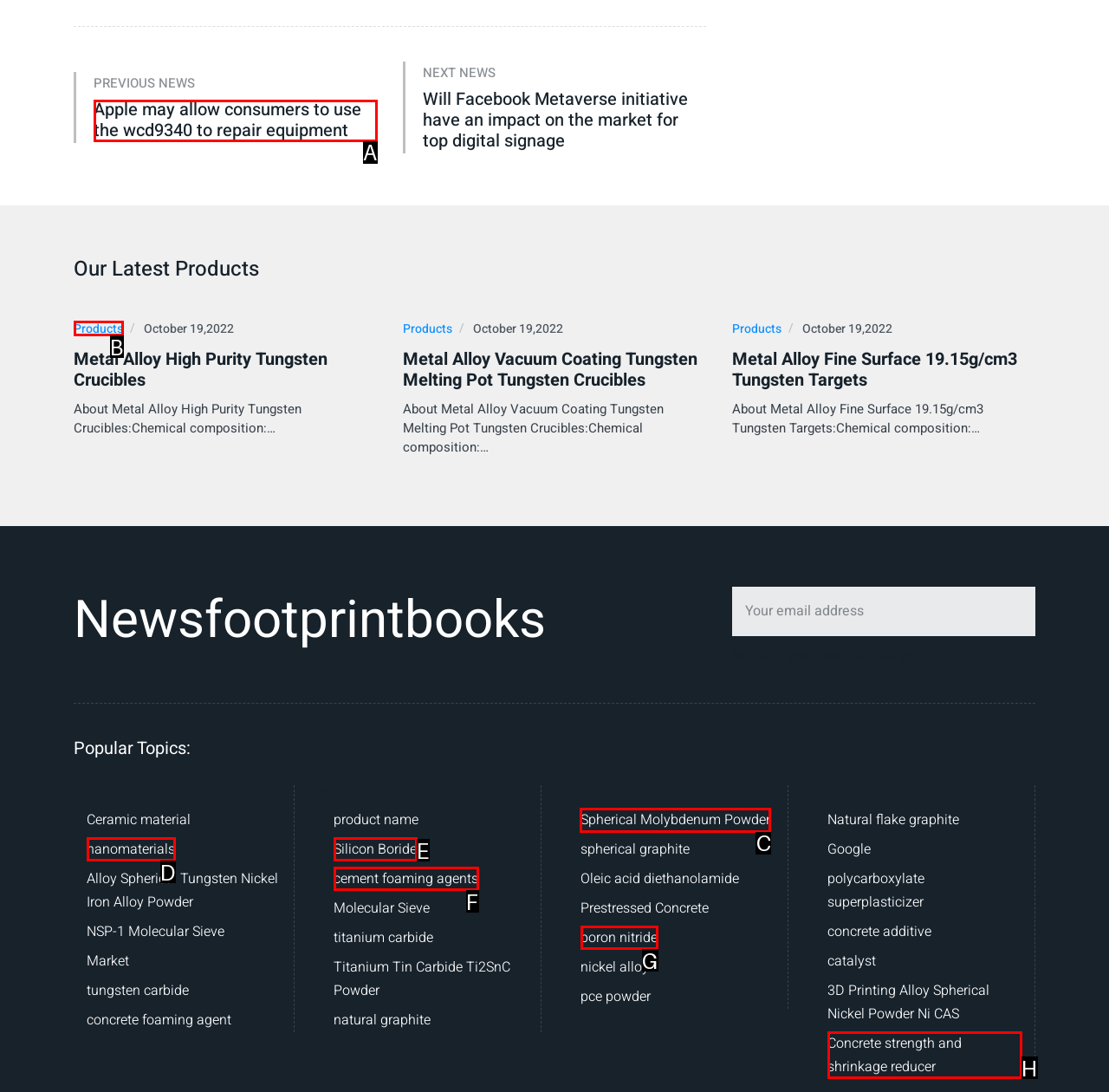To achieve the task: Read the review of Meowy Christmas, which HTML element do you need to click?
Respond with the letter of the correct option from the given choices.

None